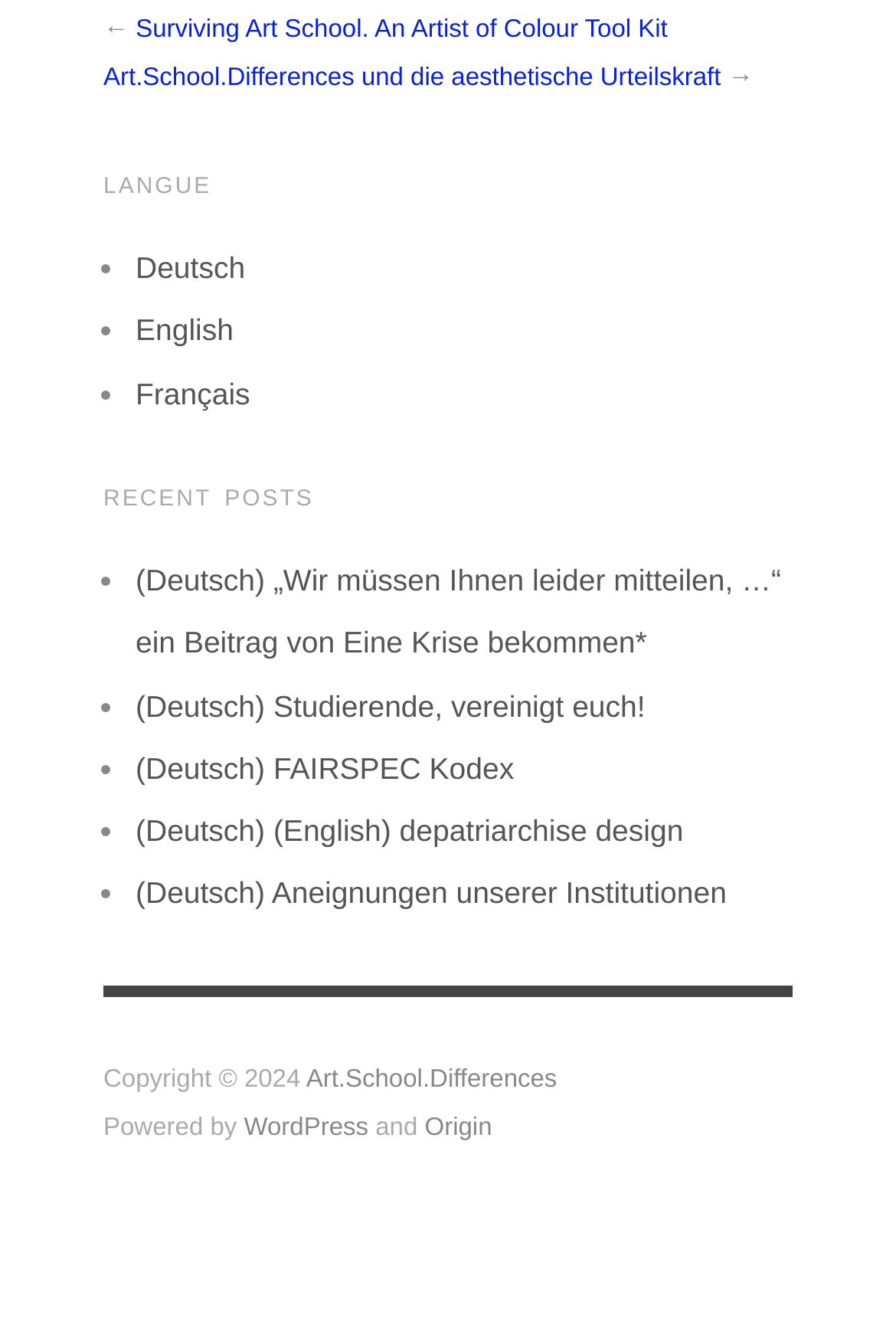Please identify the bounding box coordinates of the element that needs to be clicked to perform the following instruction: "Explore the WordPress platform".

[0.272, 0.843, 0.411, 0.864]